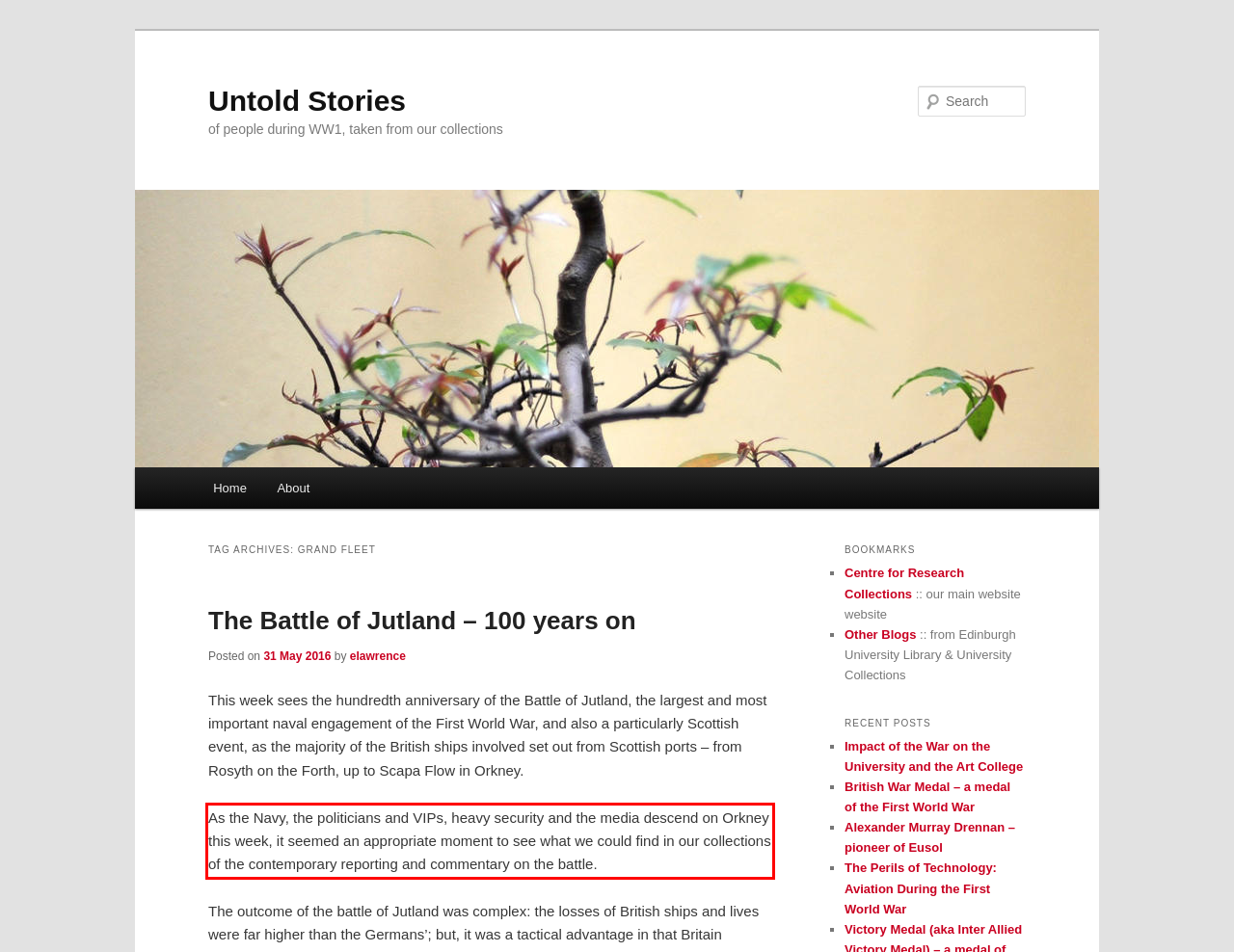With the provided screenshot of a webpage, locate the red bounding box and perform OCR to extract the text content inside it.

As the Navy, the politicians and VIPs, heavy security and the media descend on Orkney this week, it seemed an appropriate moment to see what we could find in our collections of the contemporary reporting and commentary on the battle.